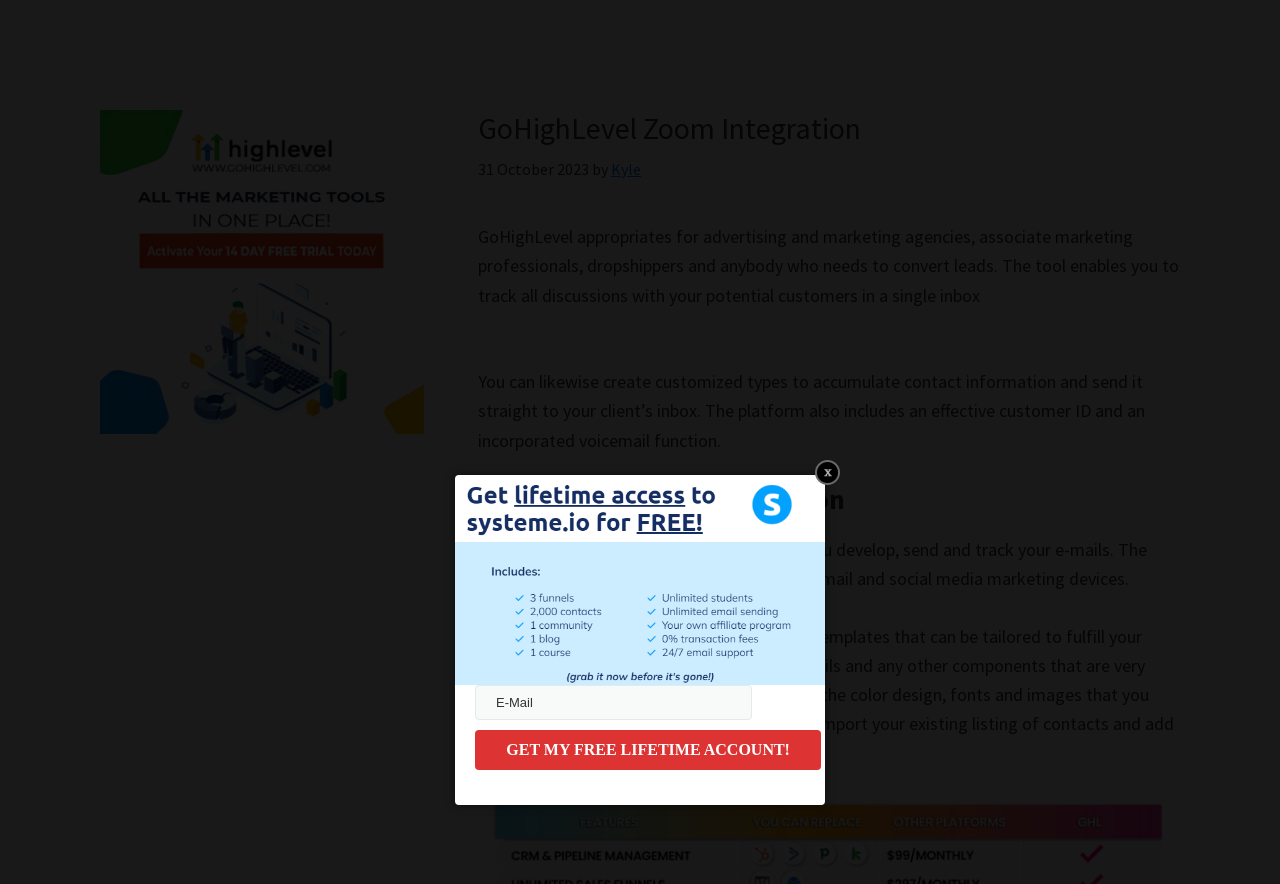Determine the bounding box coordinates for the UI element matching this description: "name="email" placeholder="E-Mail"".

[0.371, 0.774, 0.588, 0.814]